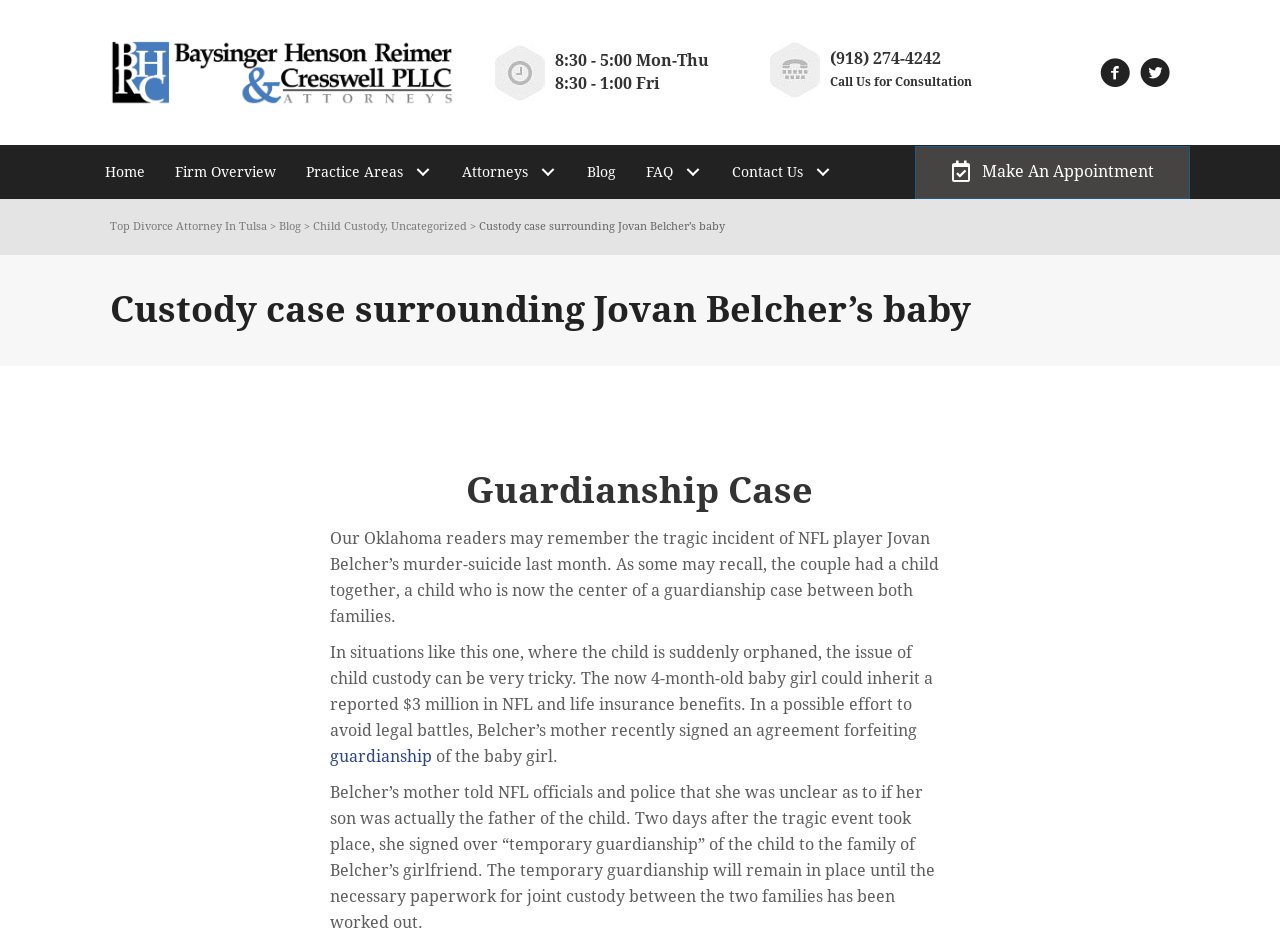Please provide the bounding box coordinates for the element that needs to be clicked to perform the instruction: "Navigate to the Home page". The coordinates must consist of four float numbers between 0 and 1, formatted as [left, top, right, bottom].

[0.07, 0.156, 0.125, 0.215]